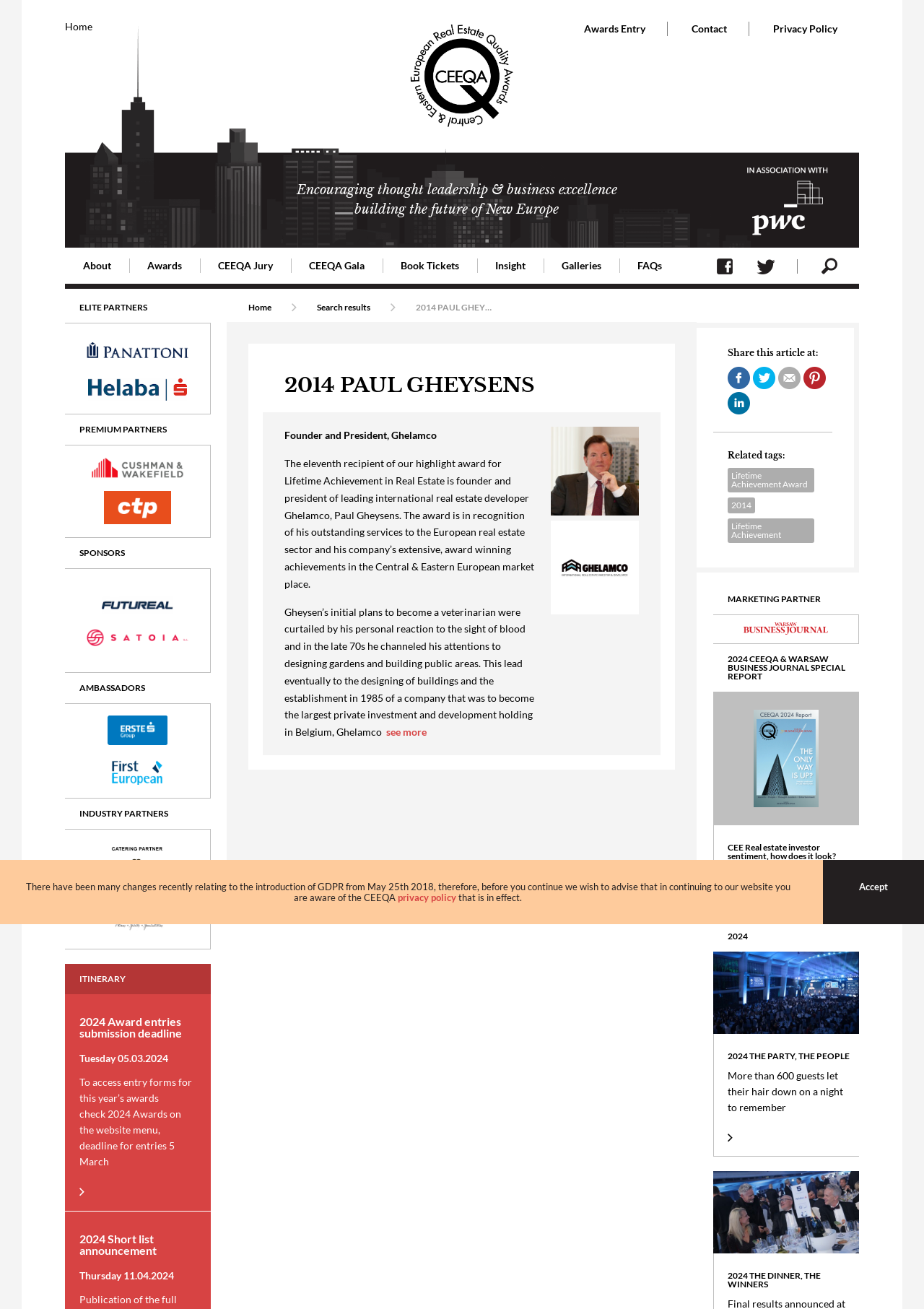Locate the bounding box coordinates of the clickable area needed to fulfill the instruction: "Search for something".

None